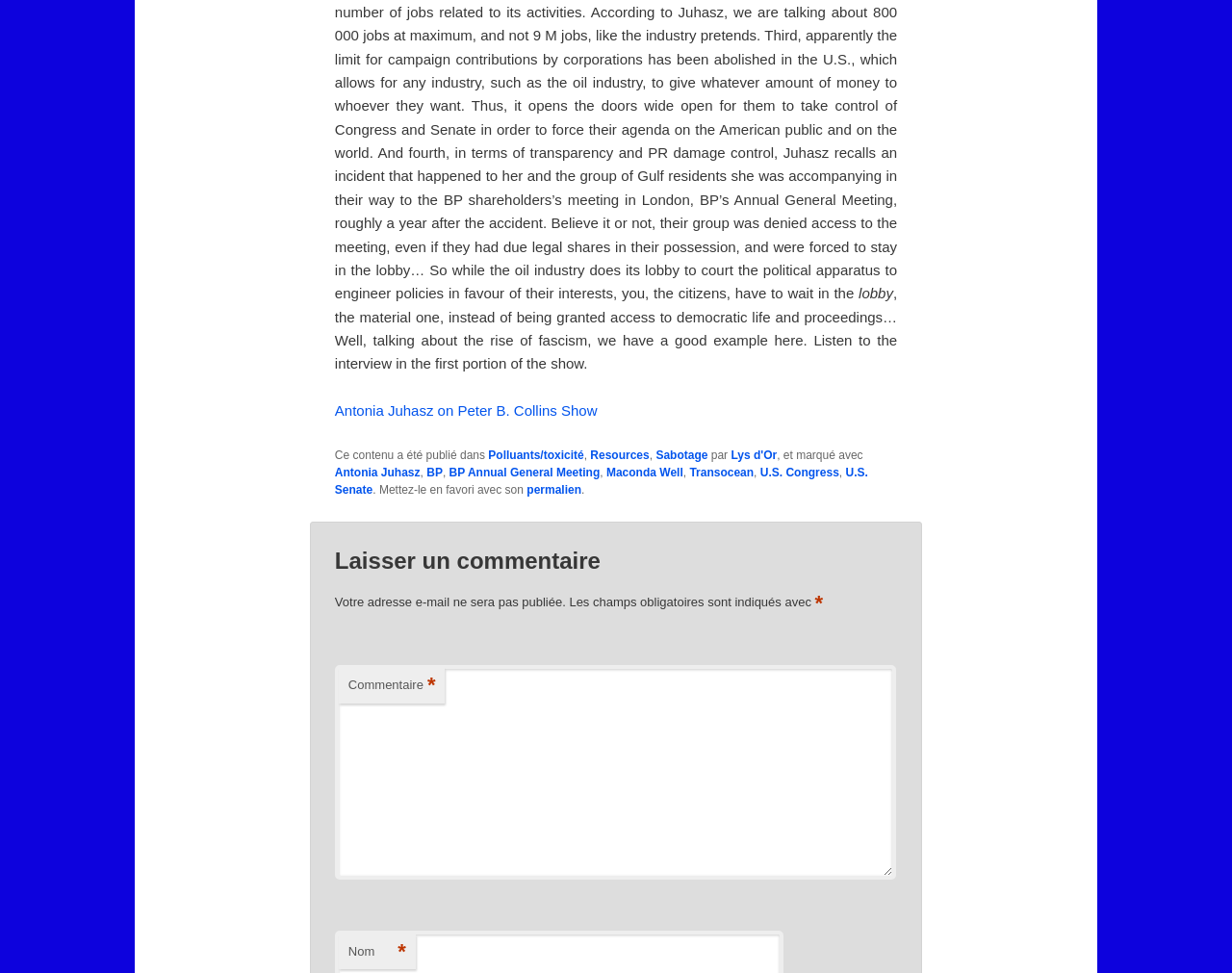Identify the bounding box coordinates of the section to be clicked to complete the task described by the following instruction: "Click on the link to Lys d'Or". The coordinates should be four float numbers between 0 and 1, formatted as [left, top, right, bottom].

[0.593, 0.461, 0.631, 0.475]